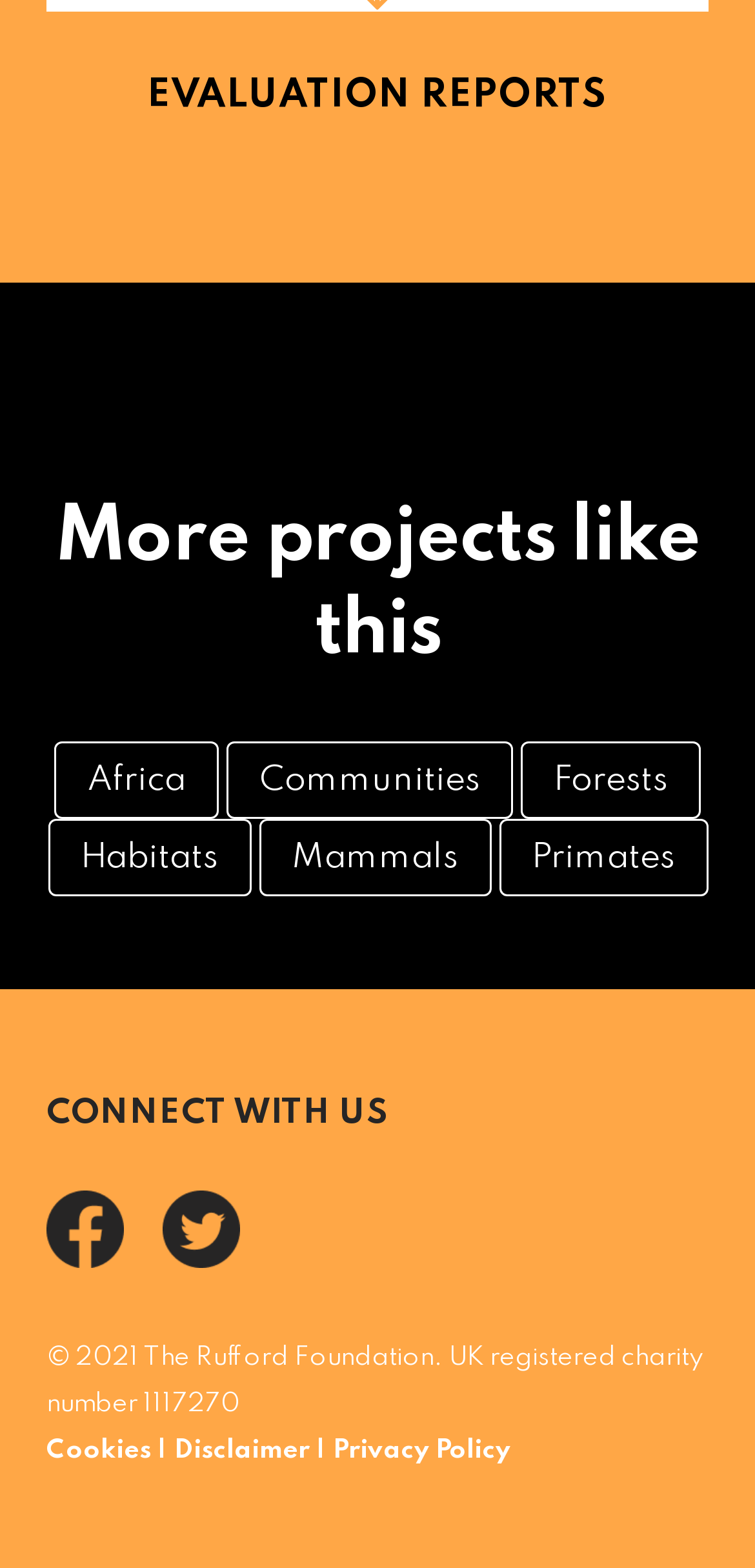Pinpoint the bounding box coordinates of the clickable area necessary to execute the following instruction: "Connect with us on Facebook". The coordinates should be given as four float numbers between 0 and 1, namely [left, top, right, bottom].

[0.062, 0.791, 0.205, 0.813]